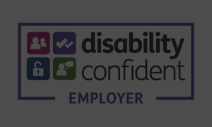Offer a detailed explanation of the image's components.

The image displays the "Disability Confident Employer" logo, which highlights an organization's commitment to inclusive hiring practices and support for employees with disabilities. The logo features colorful icons representing accessibility and support, including figures, a checklist, and a padlock, symbolizing a safe and supportive work environment. The bold text "disability confident" is prominently featured, emphasizing the organization's pledge to promote disability confidence in the workplace. This emblem is often used to signify the employer's dedication to fostering an inclusive and diverse workforce, ensuring opportunities for all individuals.